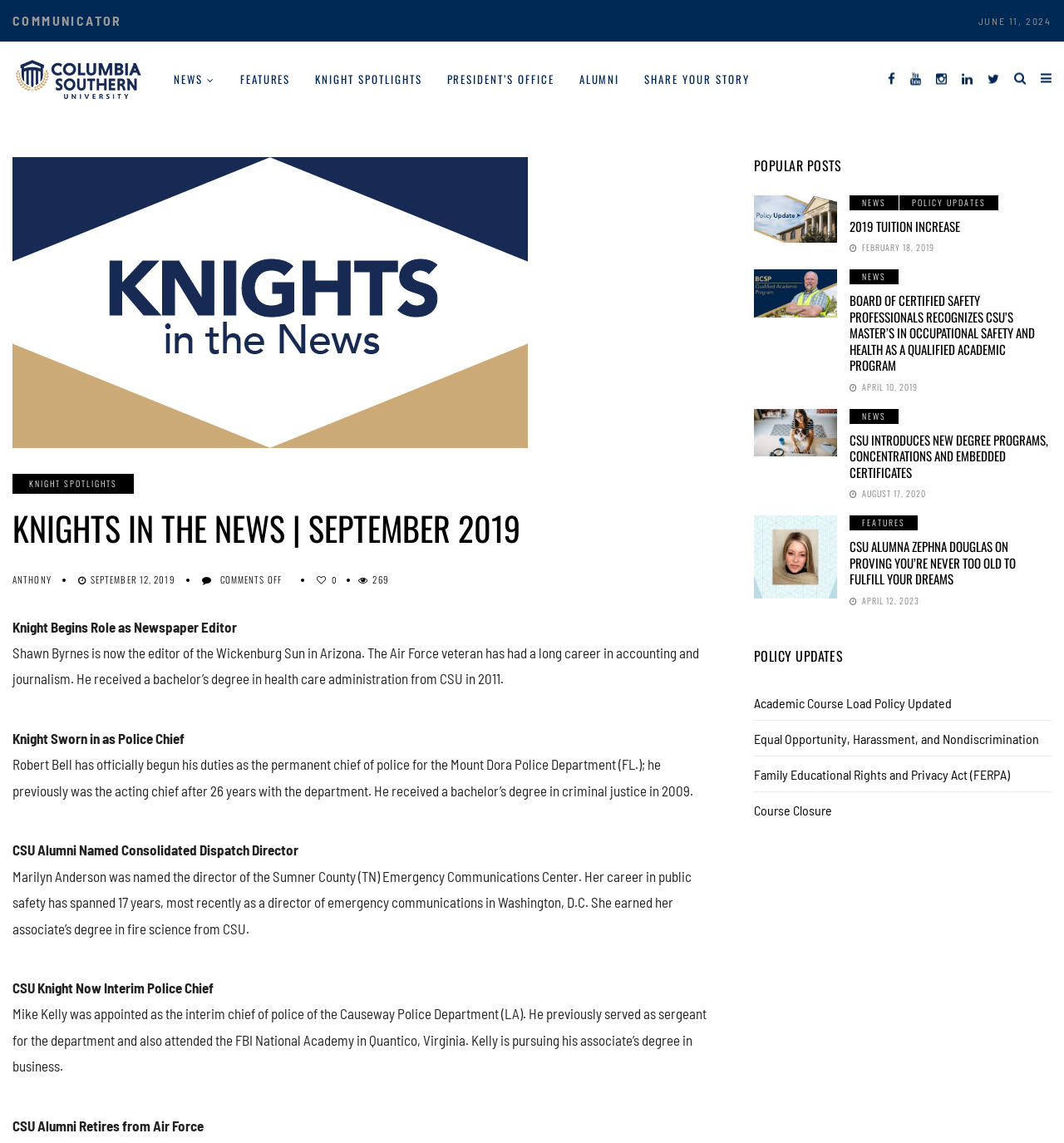Please identify the bounding box coordinates of the region to click in order to complete the task: "View the 'Knight Begins Role as Newspaper Editor' article". The coordinates must be four float numbers between 0 and 1, specified as [left, top, right, bottom].

[0.012, 0.541, 0.223, 0.555]